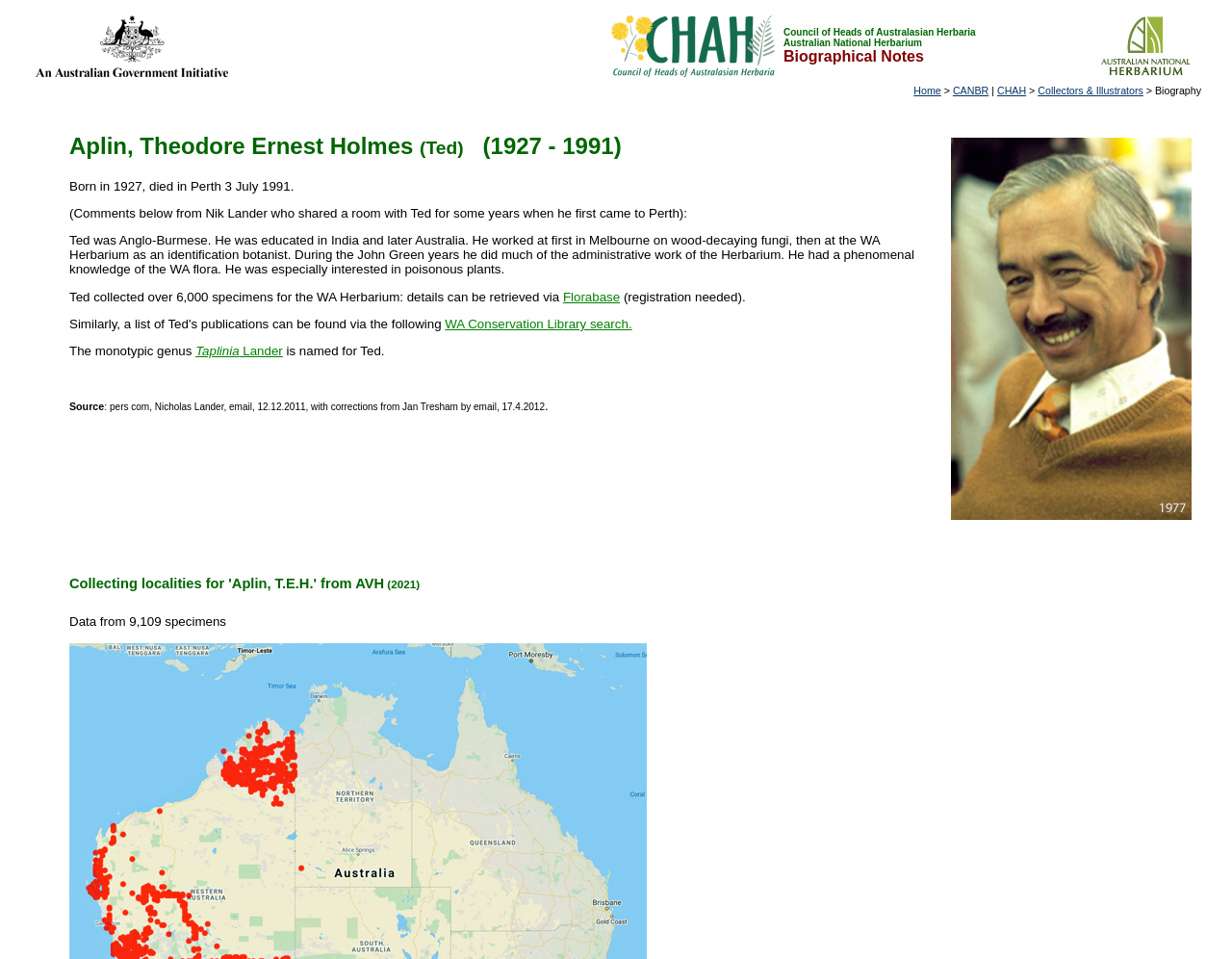Please identify the bounding box coordinates of the element that needs to be clicked to perform the following instruction: "Click the 'Collectors & Illustrators' link".

[0.842, 0.088, 0.928, 0.1]